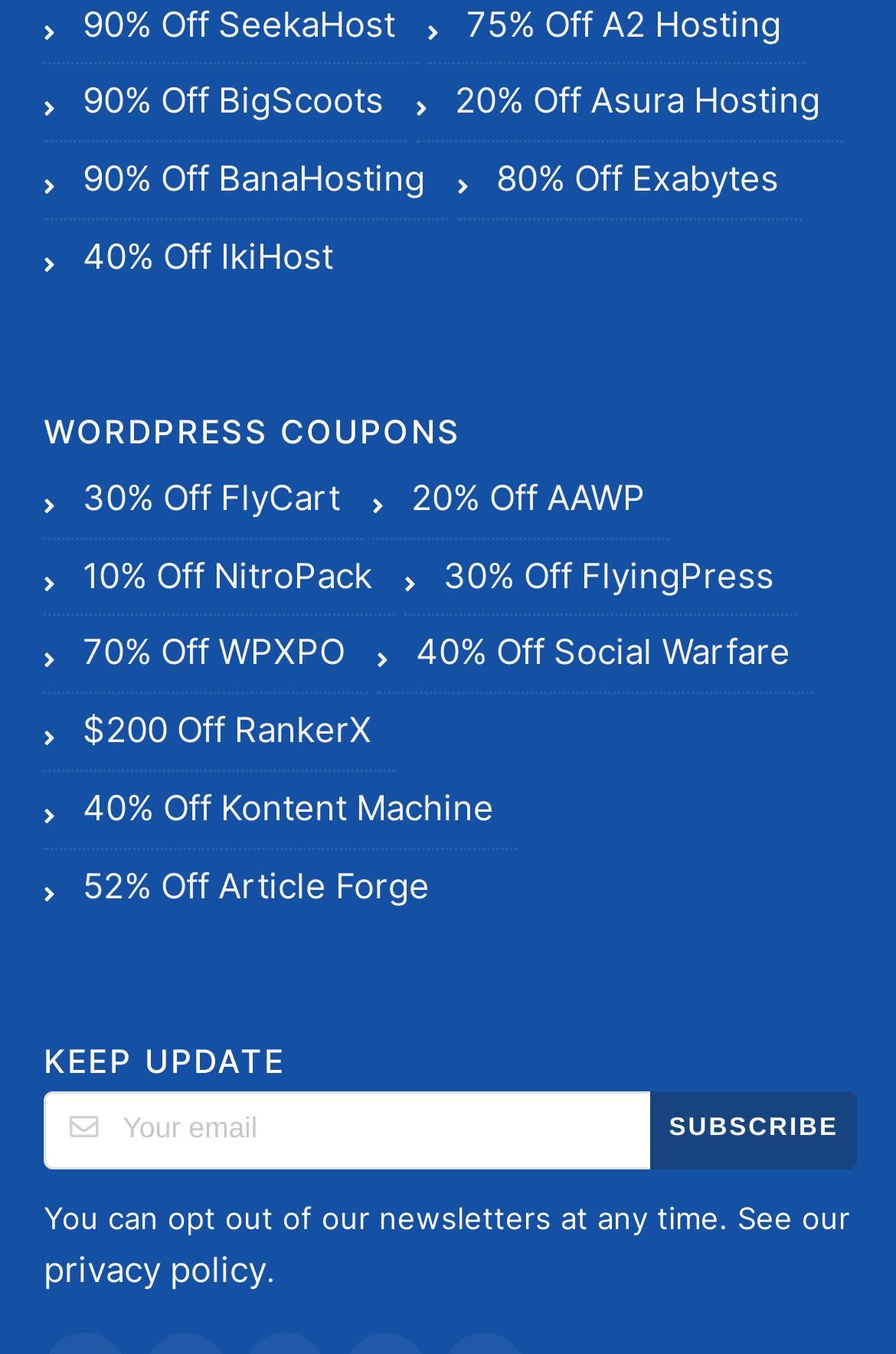Locate the bounding box of the user interface element based on this description: "Subscribe".

[0.726, 0.805, 0.956, 0.863]